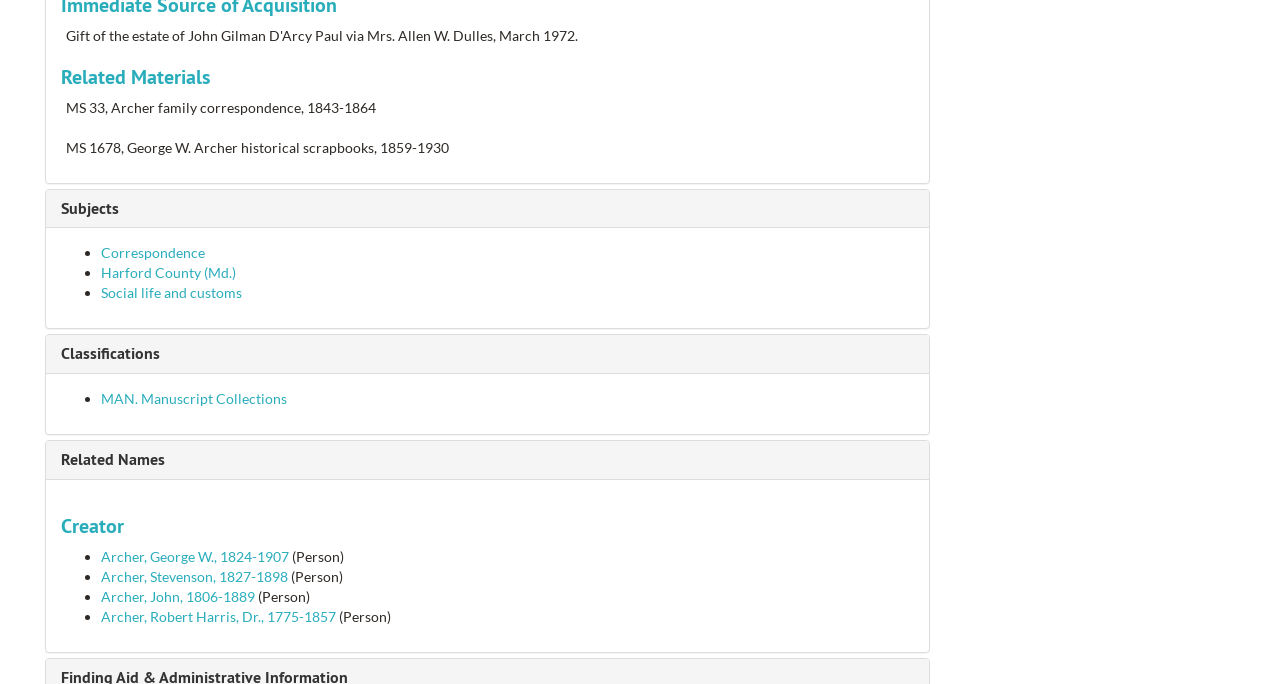By analyzing the image, answer the following question with a detailed response: Who is the creator of the manuscript collection?

The creator of the manuscript collection can be found by looking at the link element with the text 'Archer, George W., 1824-1907' which is a child of the heading element with the text 'Creator'.